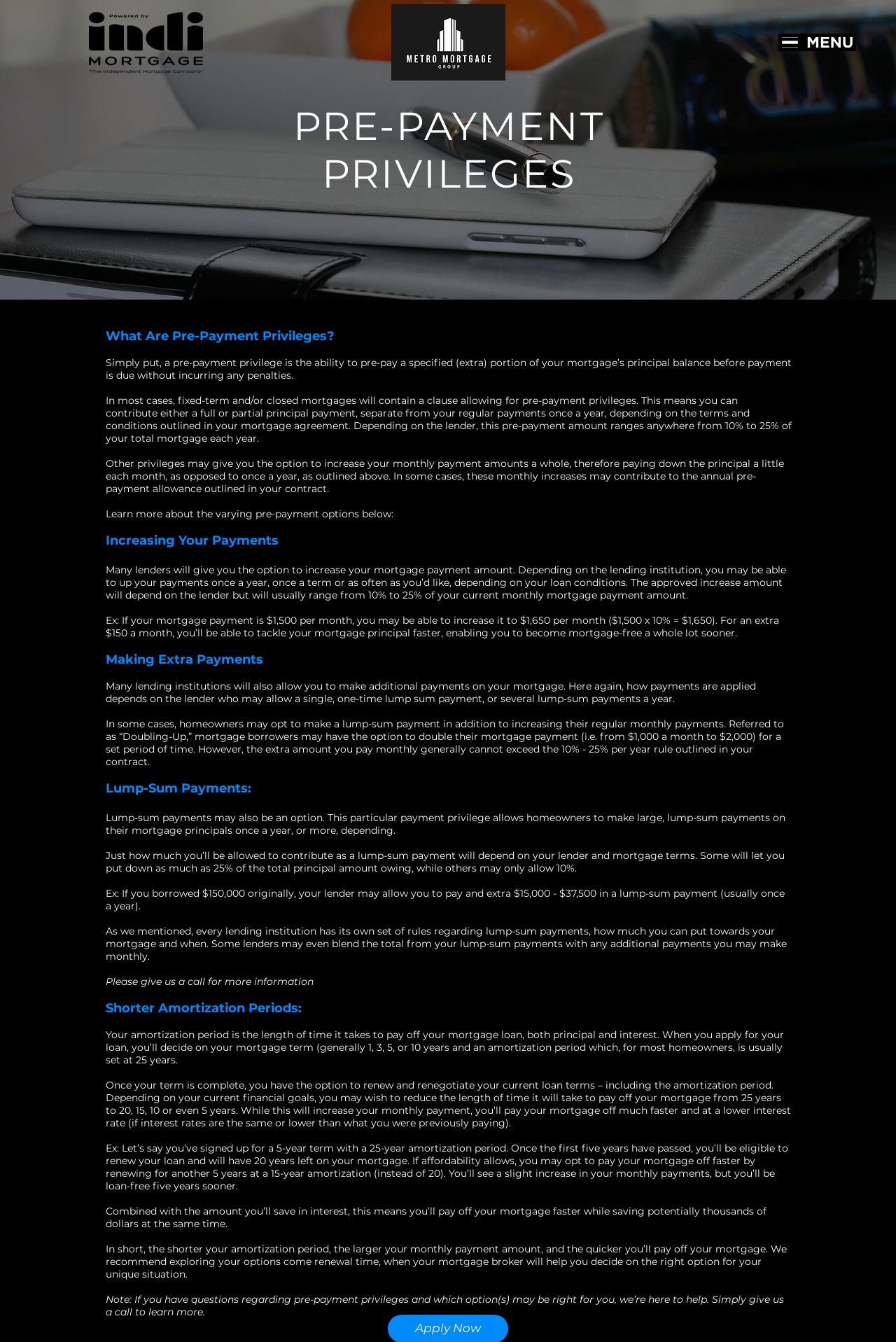Please examine the image and provide a detailed answer to the question: How often can you make lump-sum payments?

The webpage states that lump-sum payments may be allowed once a year or more, depending on the lender and mortgage terms.